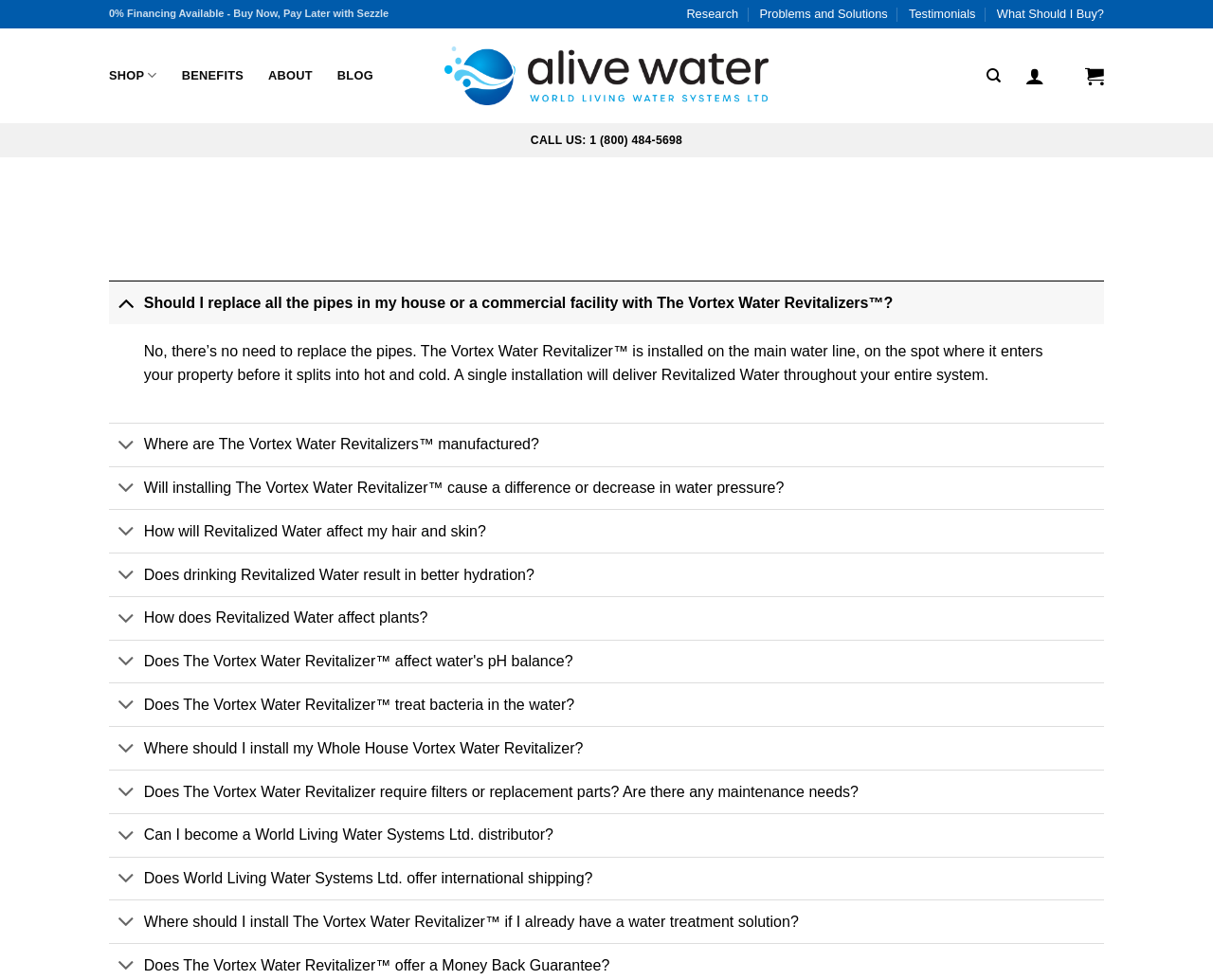Pinpoint the bounding box coordinates of the clickable area necessary to execute the following instruction: "Go to Research page". The coordinates should be given as four float numbers between 0 and 1, namely [left, top, right, bottom].

[0.566, 0.002, 0.609, 0.027]